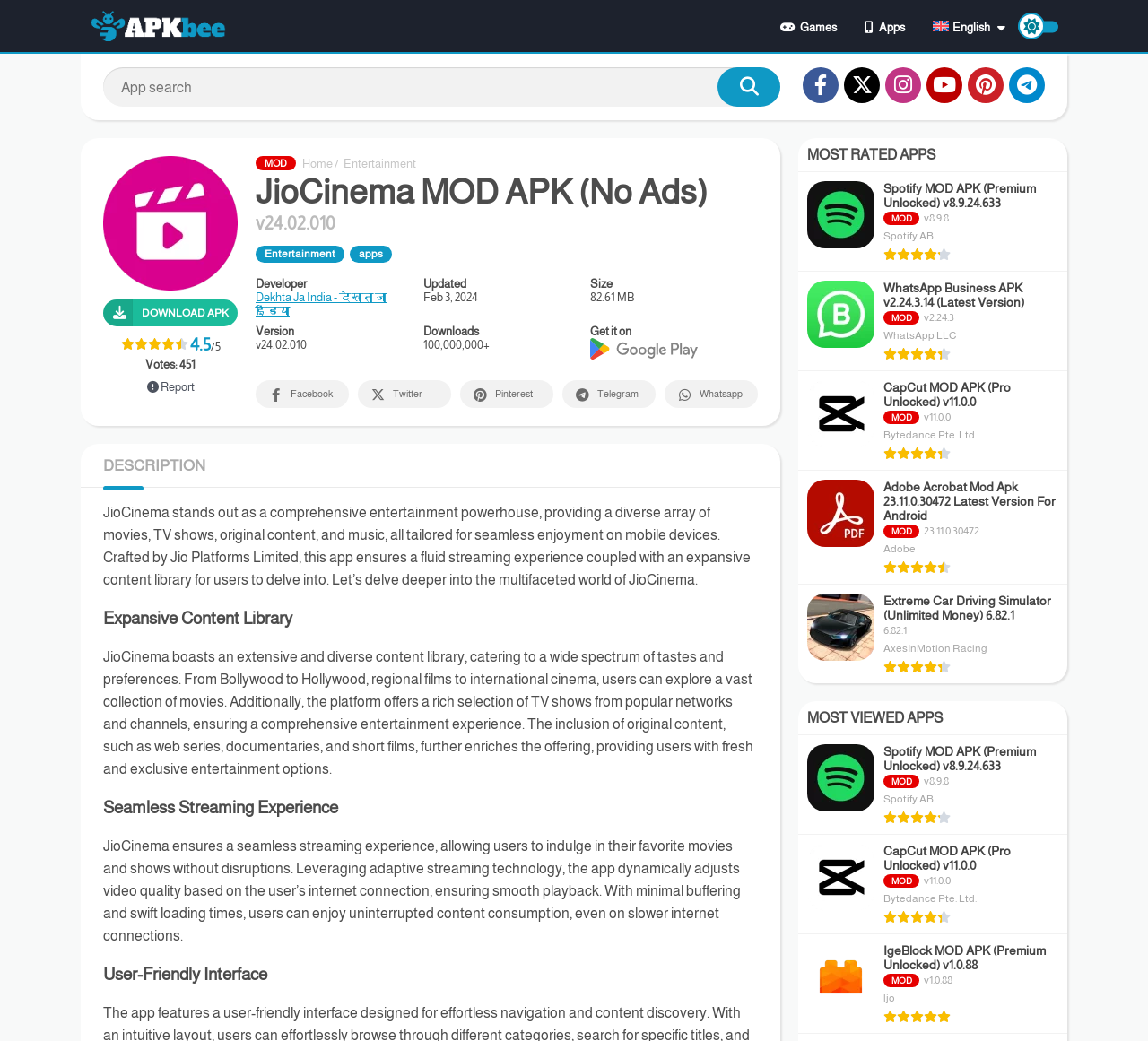Please locate the bounding box coordinates of the element's region that needs to be clicked to follow the instruction: "Visit Facebook page". The bounding box coordinates should be provided as four float numbers between 0 and 1, i.e., [left, top, right, bottom].

[0.699, 0.065, 0.73, 0.099]